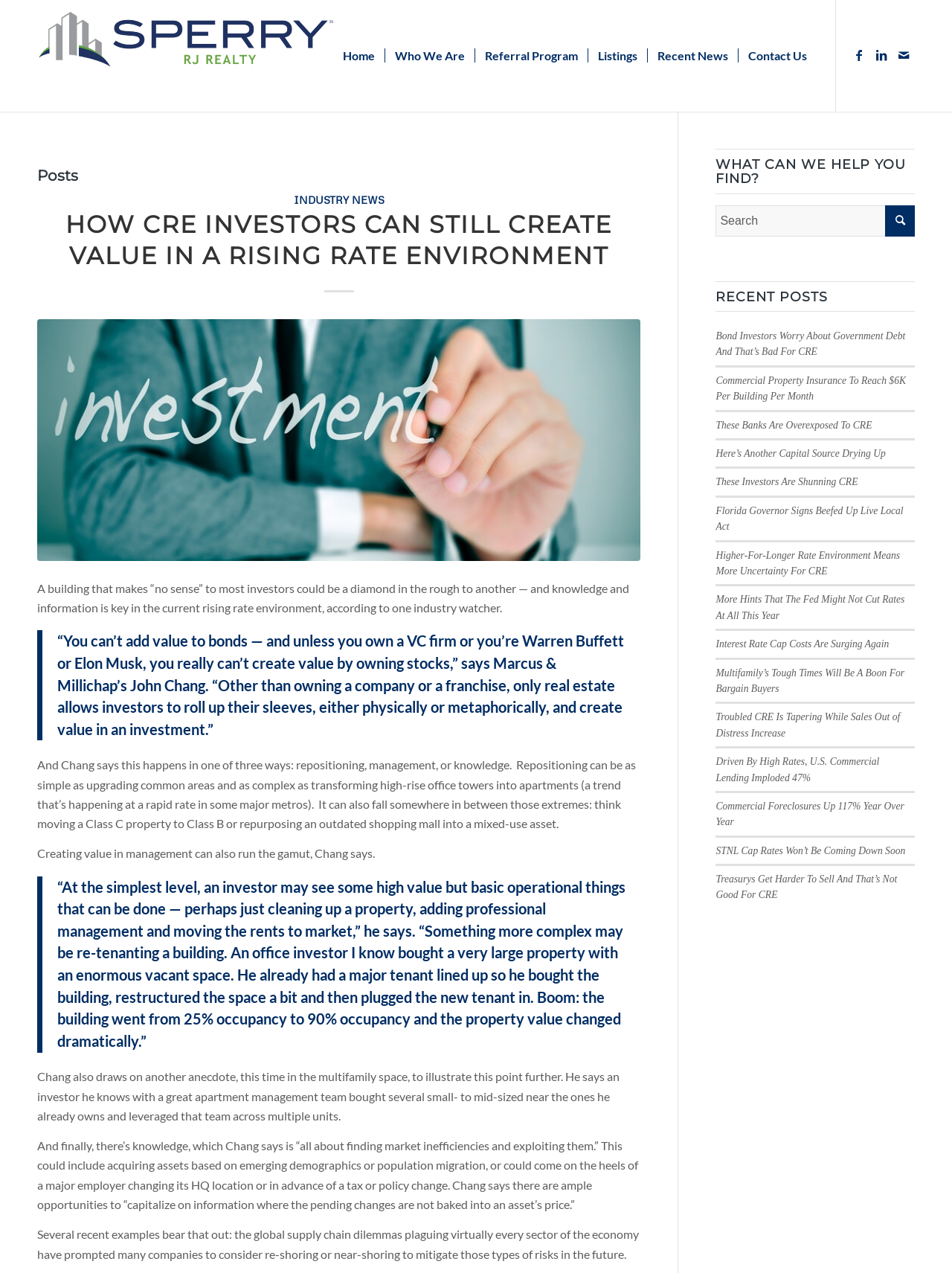How many recent posts are listed?
Could you please answer the question thoroughly and with as much detail as possible?

The webpage lists 15 recent posts in the right sidebar, with titles such as 'Bond Investors Worry About Government Debt And That’s Bad For CRE' and 'Commercial Property Insurance To Reach $6K Per Building Per Month'.